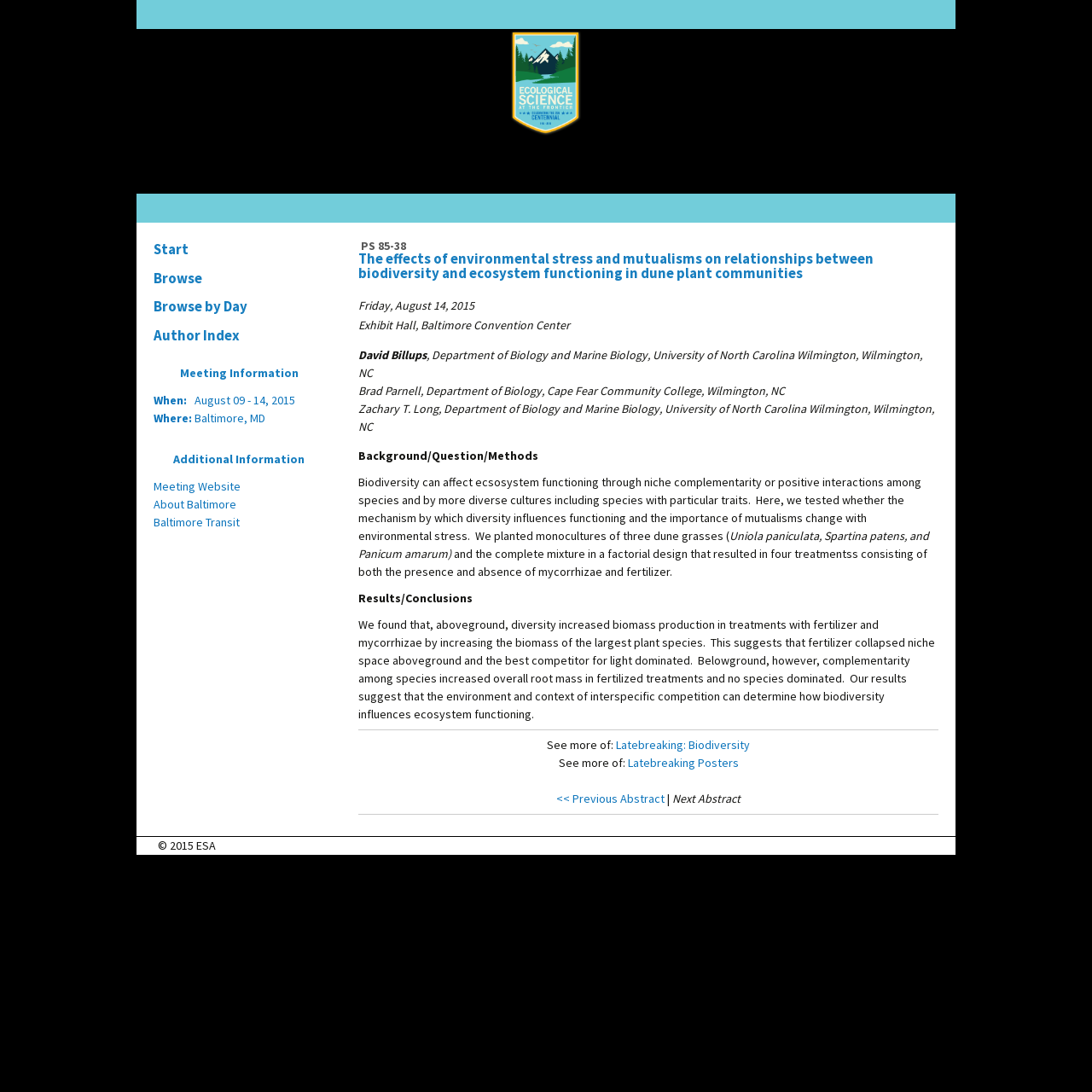What is the topic of the 'Latebreaking' link?
Based on the visual details in the image, please answer the question thoroughly.

I found the topic of the 'Latebreaking' link by looking at the link element with the text 'Latebreaking: Biodiversity'.